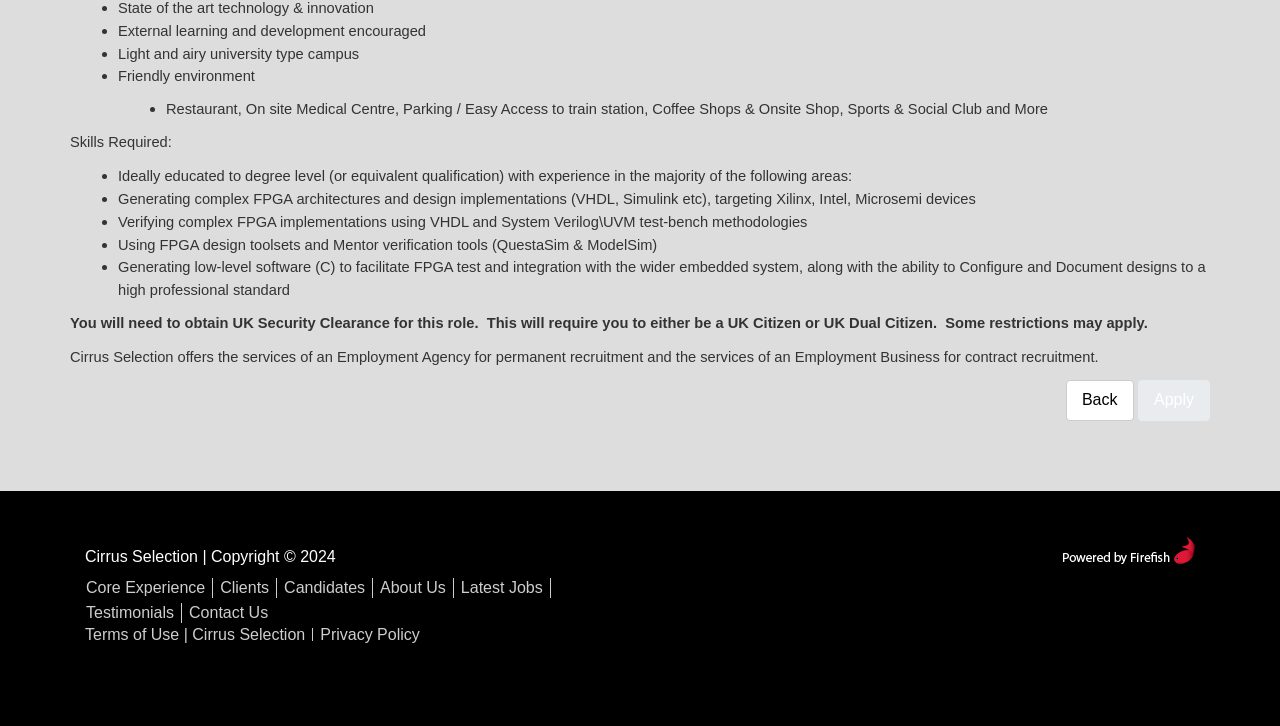Respond with a single word or short phrase to the following question: 
What is mentioned as a benefit of the workplace?

Restaurant